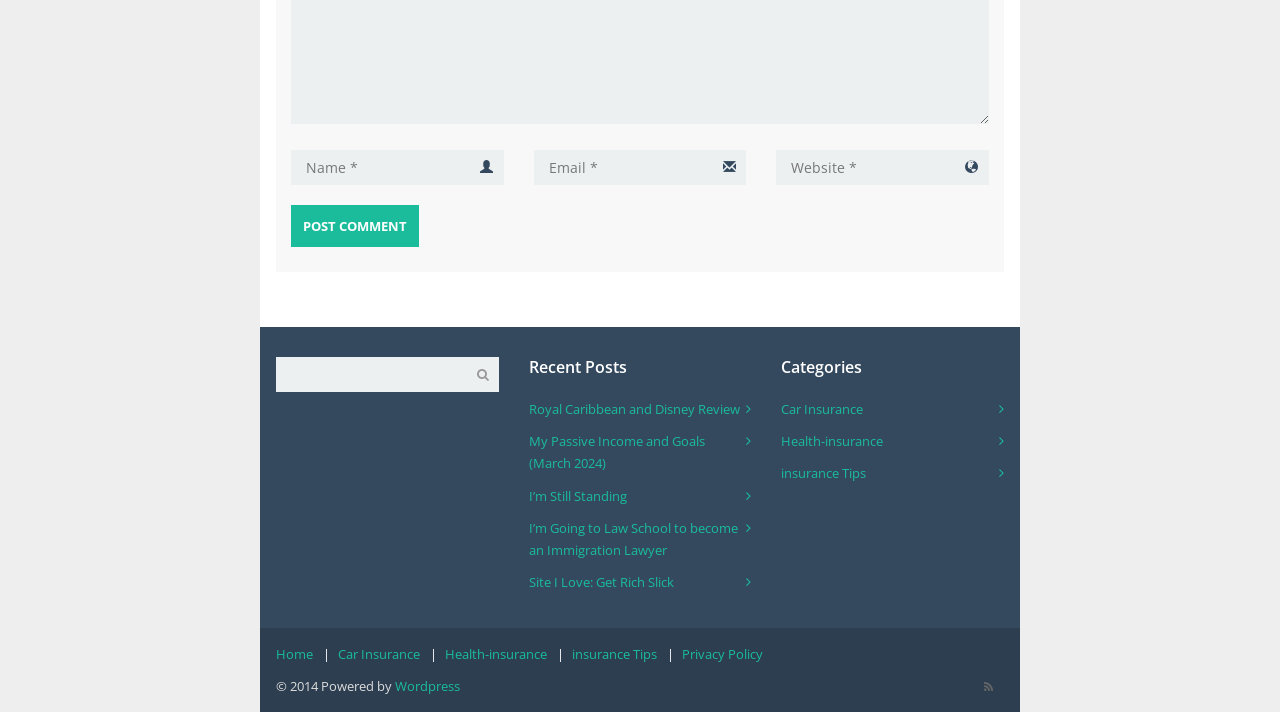Locate the bounding box coordinates of the clickable area needed to fulfill the instruction: "View the recent post 'Royal Caribbean and Disney Review'".

[0.413, 0.562, 0.578, 0.587]